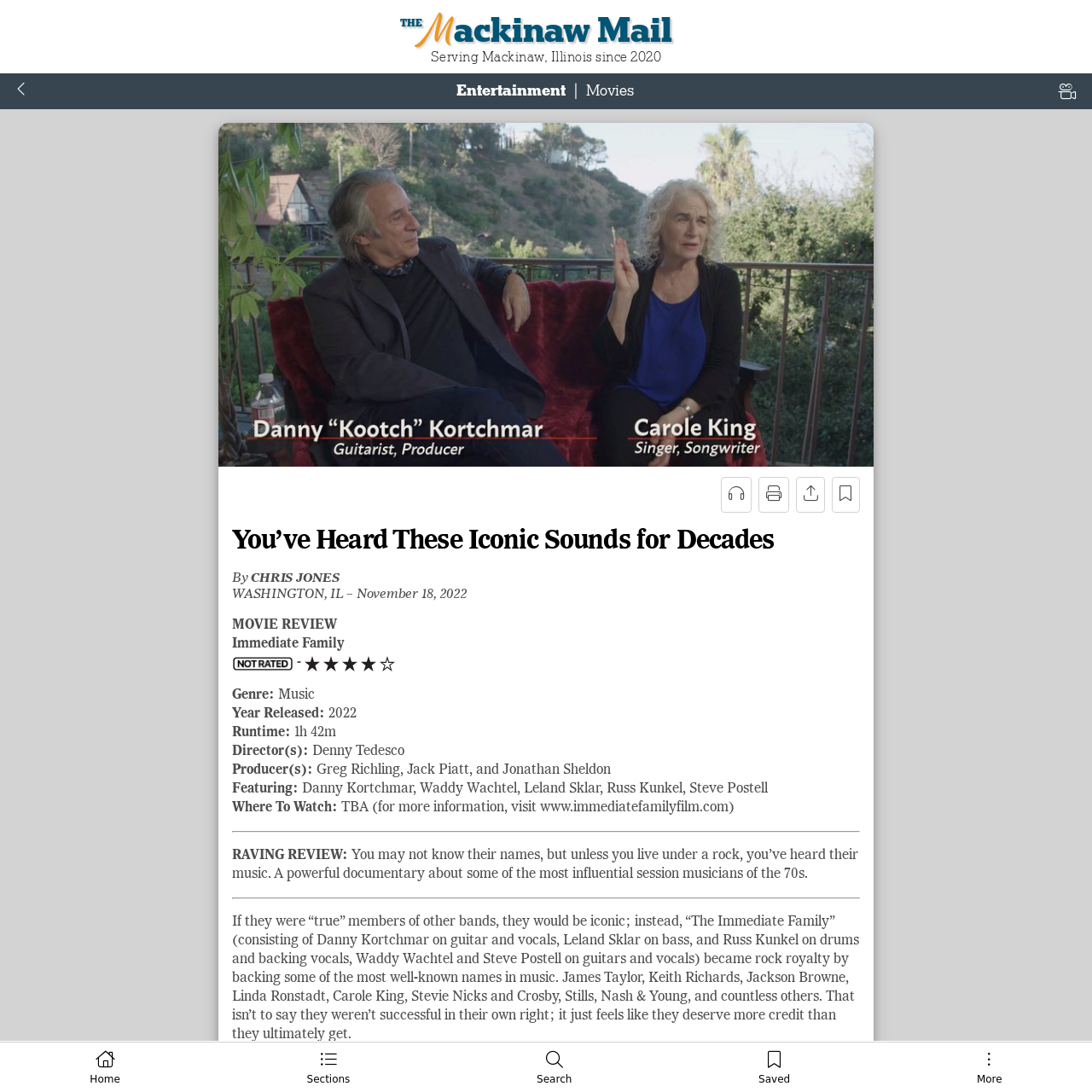Select the bounding box coordinates of the element I need to click to carry out the following instruction: "Explore the Entertainment section".

[0.418, 0.074, 0.518, 0.091]